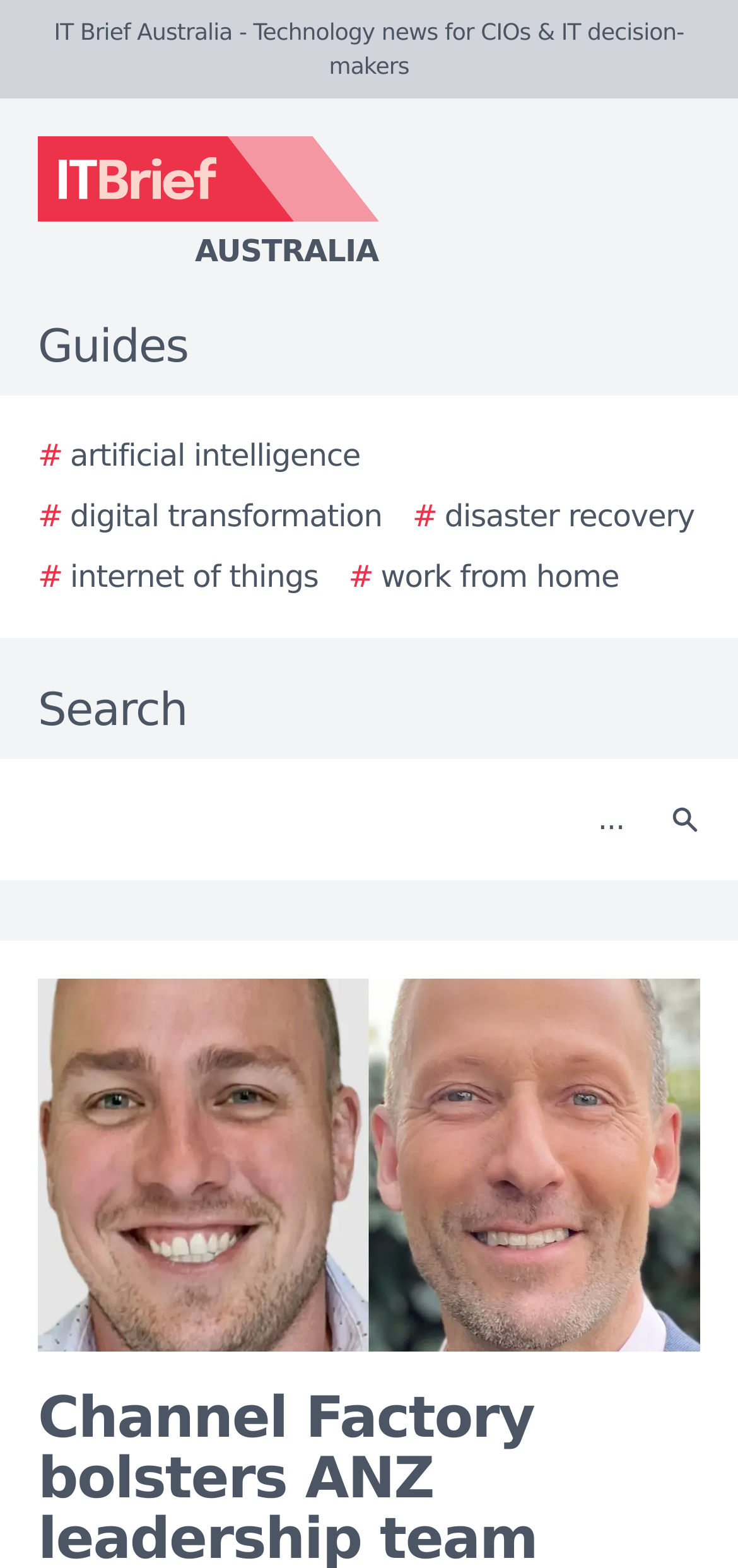Please specify the bounding box coordinates of the clickable region to carry out the following instruction: "Click the Search button". The coordinates should be four float numbers between 0 and 1, in the format [left, top, right, bottom].

[0.877, 0.494, 0.979, 0.552]